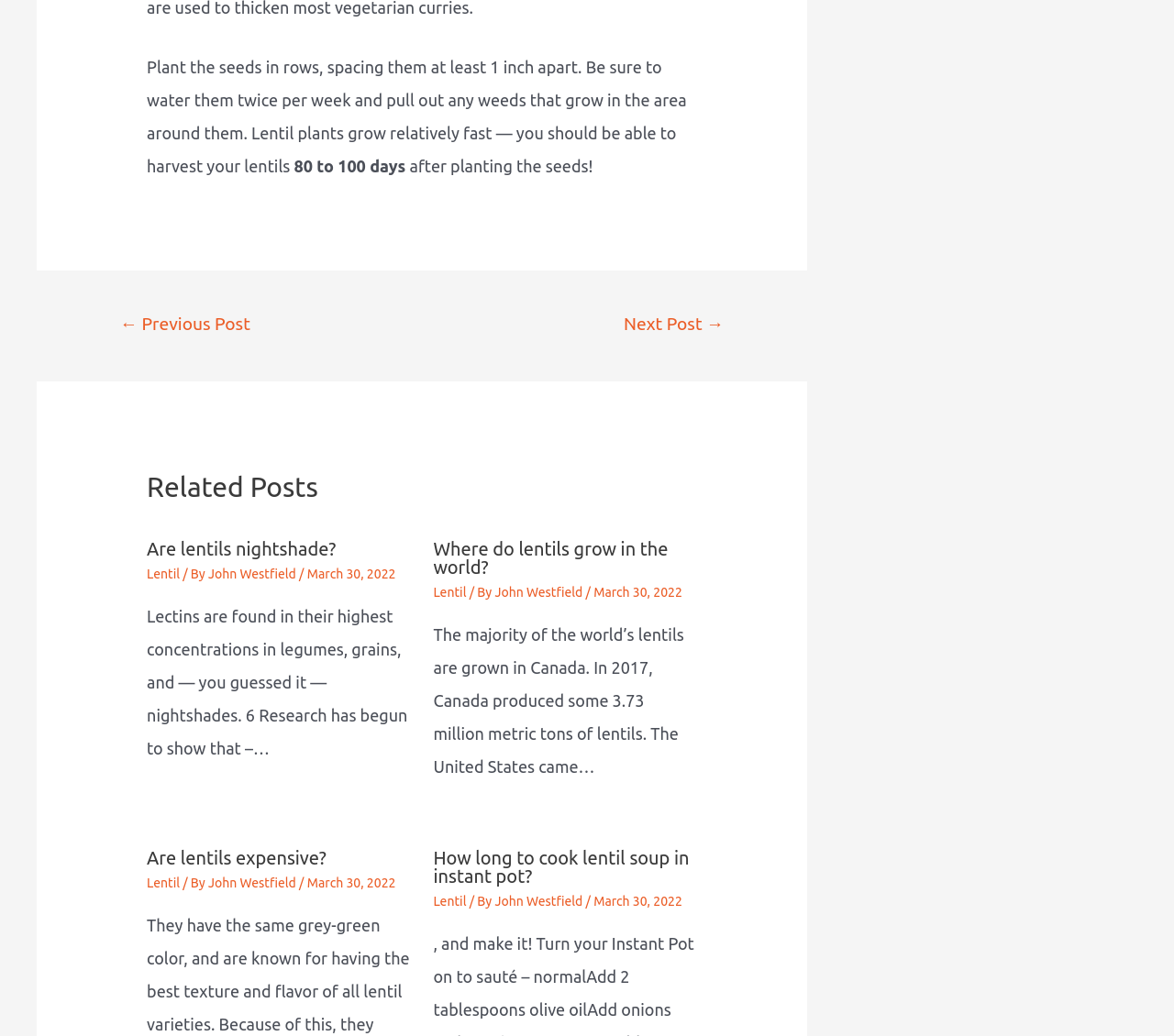Using the element description provided, determine the bounding box coordinates in the format (top-left x, top-left y, bottom-right x, bottom-right y). Ensure that all values are floating point numbers between 0 and 1. Element description: Are lentils expensive?

[0.125, 0.818, 0.278, 0.838]